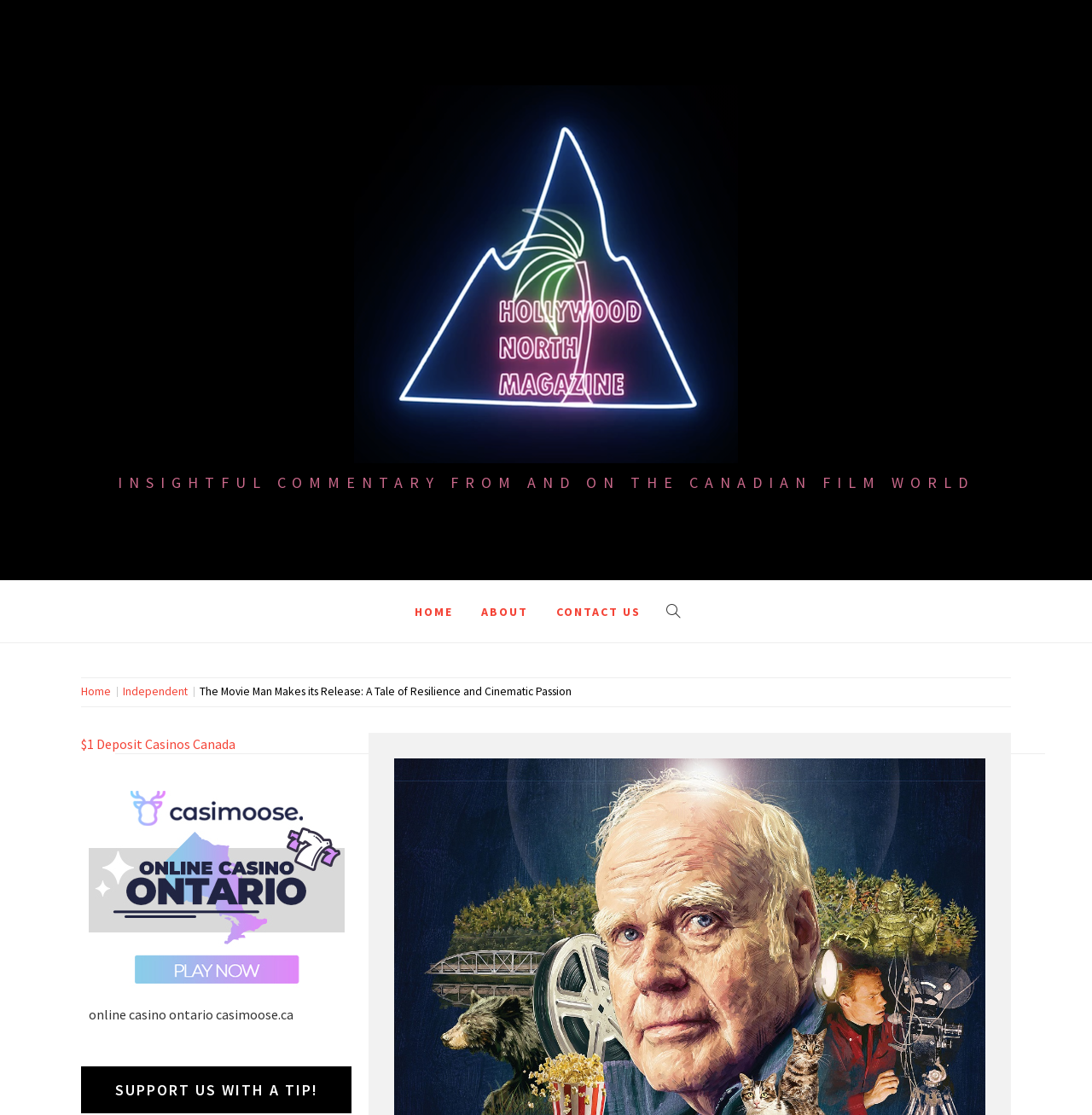Could you provide the bounding box coordinates for the portion of the screen to click to complete this instruction: "Click the 'HOME' link"?

[0.368, 0.521, 0.427, 0.576]